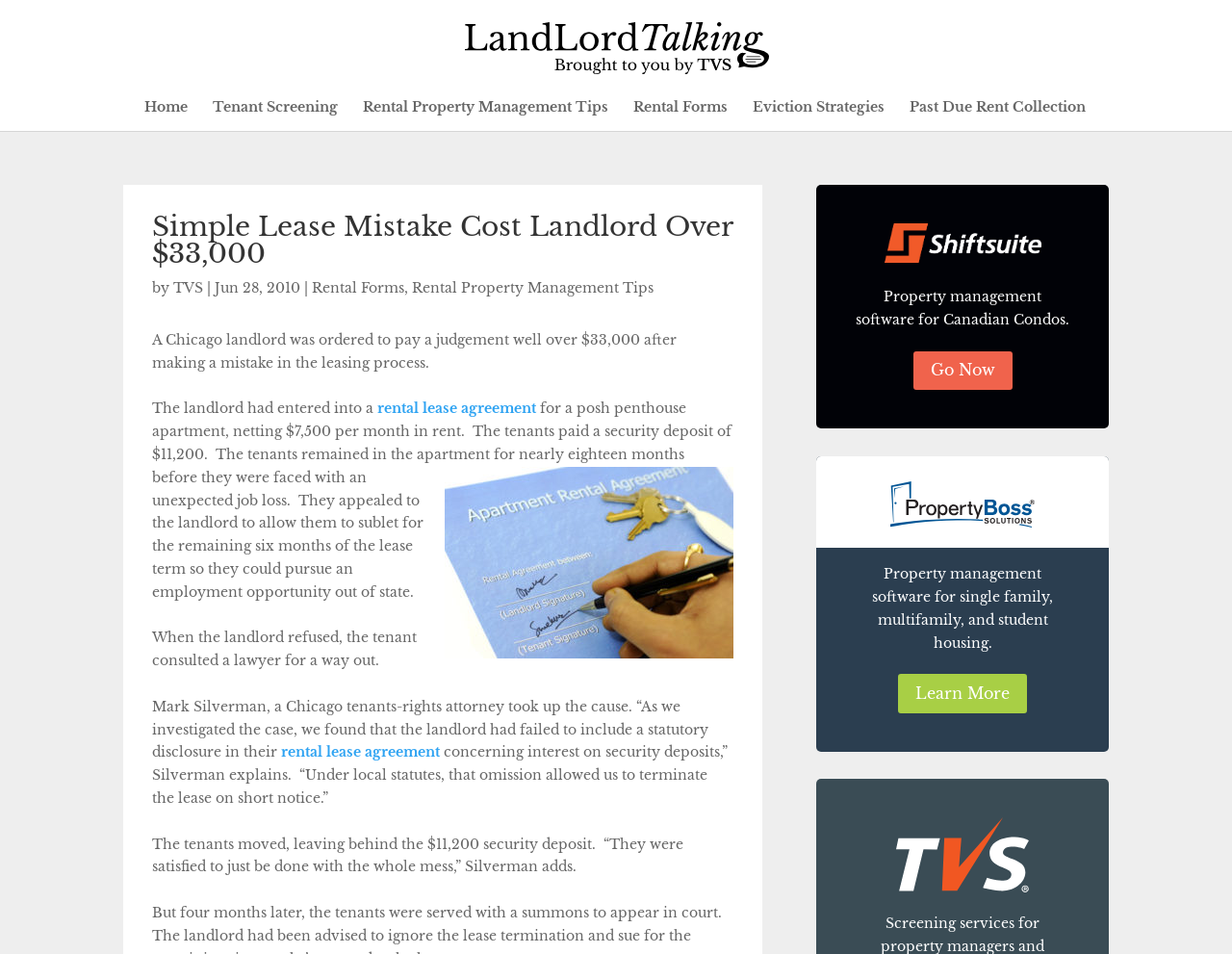Please identify the bounding box coordinates of the element's region that needs to be clicked to fulfill the following instruction: "Visit the website of TVS". The bounding box coordinates should consist of four float numbers between 0 and 1, i.e., [left, top, right, bottom].

[0.141, 0.292, 0.165, 0.31]